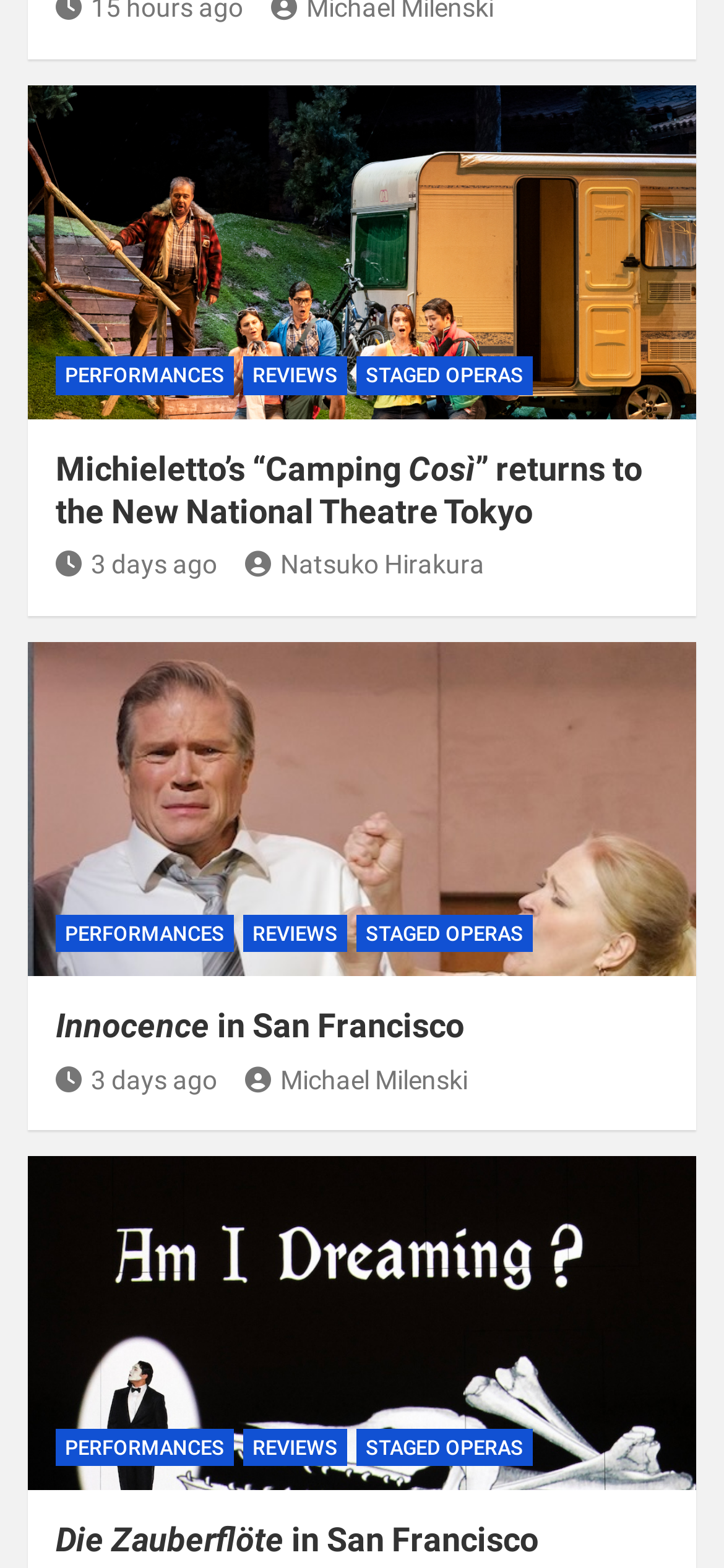Using the element description Innocence in San Francisco, predict the bounding box coordinates for the UI element. Provide the coordinates in (top-left x, top-left y, bottom-right x, bottom-right y) format with values ranging from 0 to 1.

[0.077, 0.642, 0.641, 0.667]